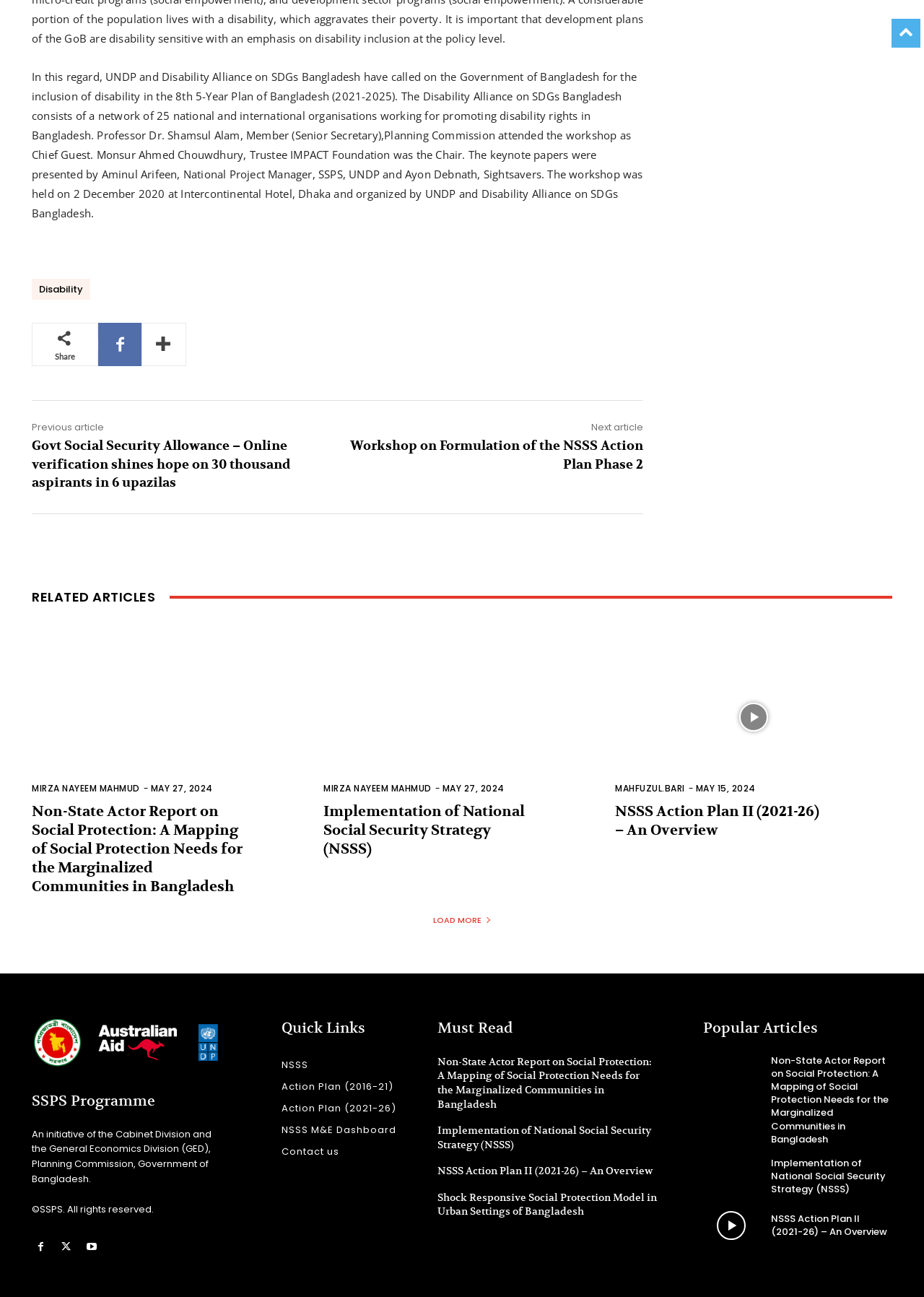How many organizations are part of the Disability Alliance on SDGs Bangladesh?
Answer briefly with a single word or phrase based on the image.

25